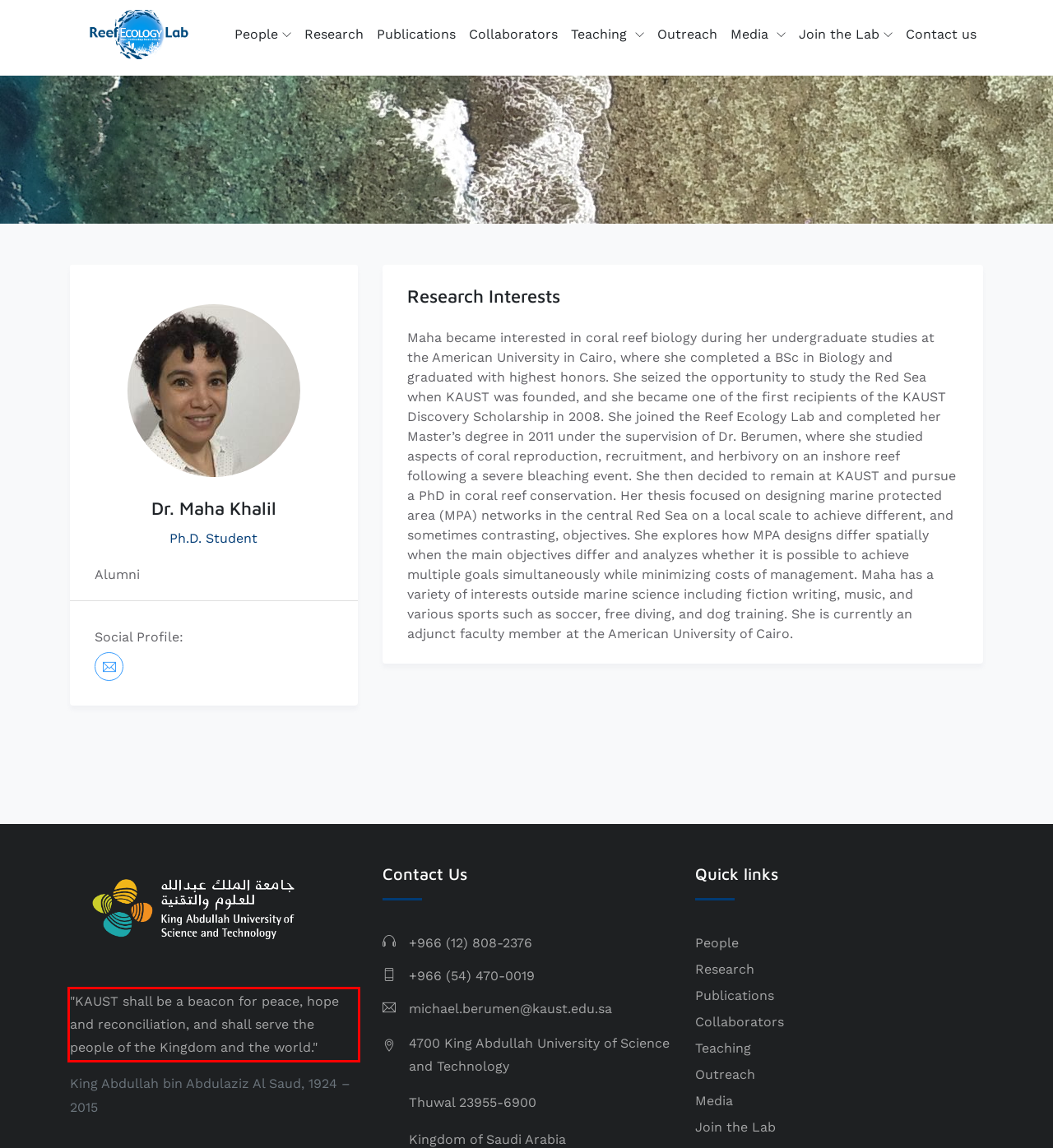Please perform OCR on the UI element surrounded by the red bounding box in the given webpage screenshot and extract its text content.

"KAUST shall be a beacon for peace, hope and reconciliation, and shall serve the people of the Kingdom and the world."